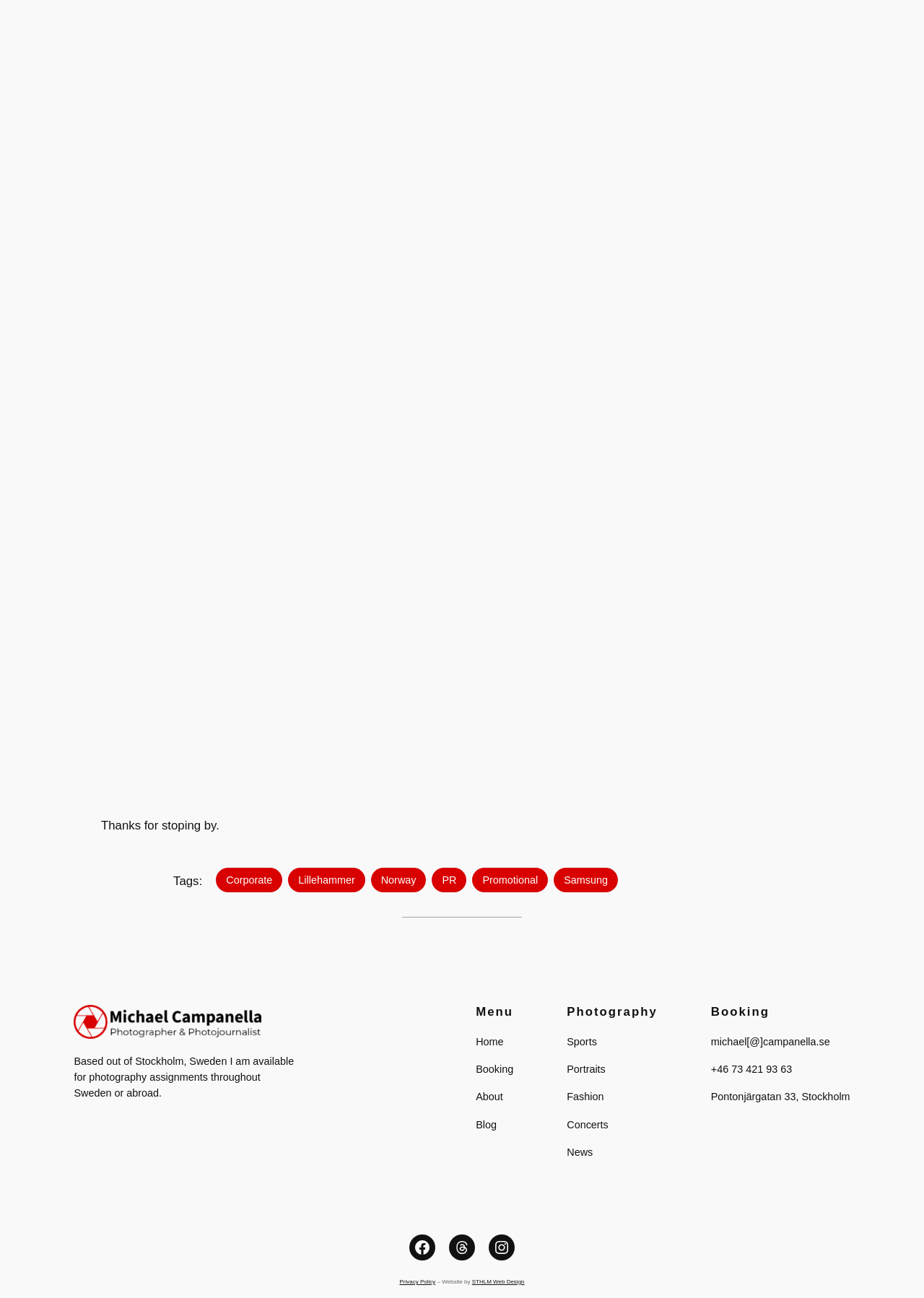Can you specify the bounding box coordinates of the area that needs to be clicked to fulfill the following instruction: "Go to the 'About' page"?

[0.515, 0.839, 0.544, 0.851]